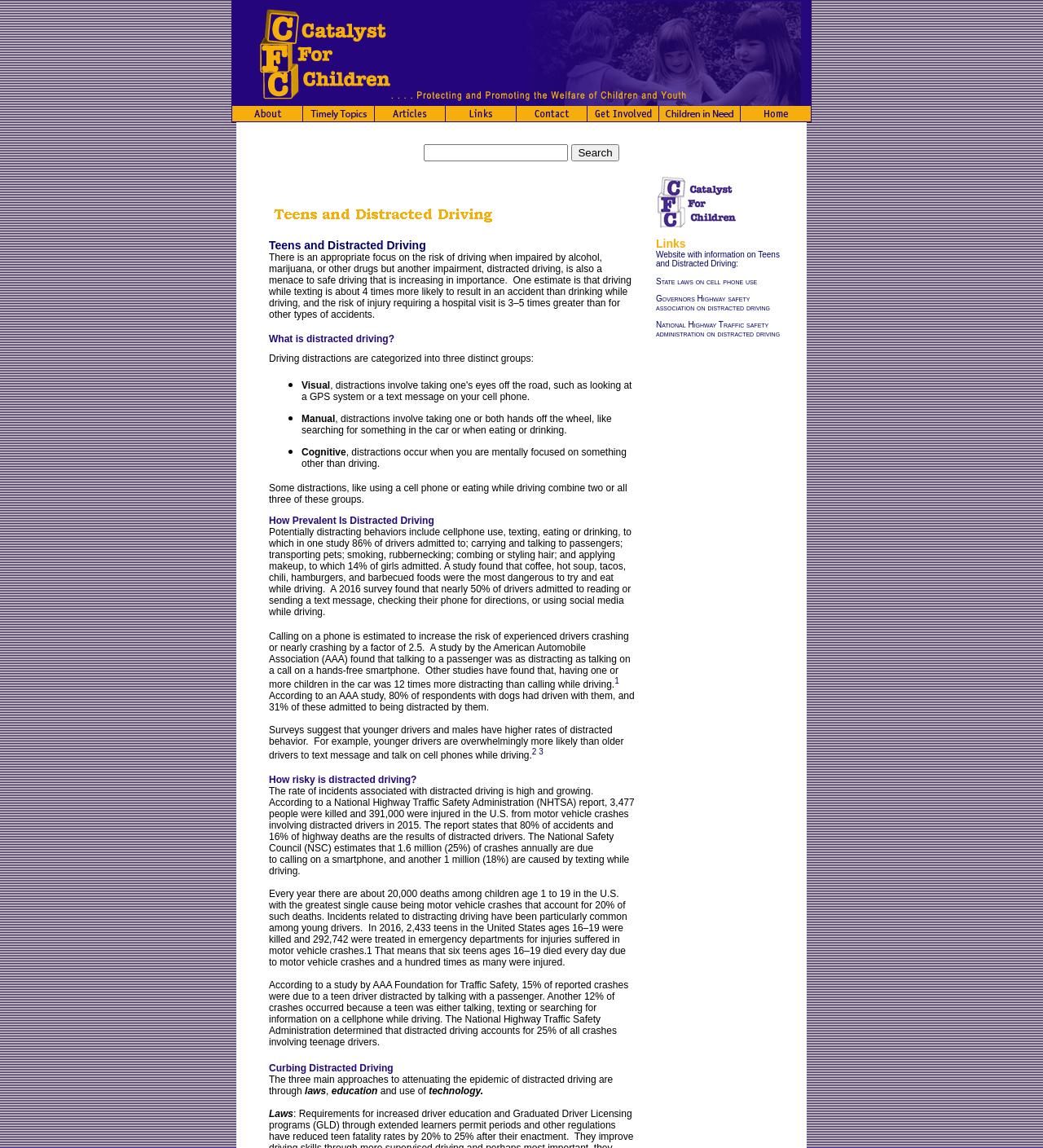Given the element description name="timely_topics", identify the bounding box coordinates for the UI element on the webpage screenshot. The format should be (top-left x, top-left y, bottom-right x, bottom-right y), with values between 0 and 1.

[0.291, 0.097, 0.359, 0.109]